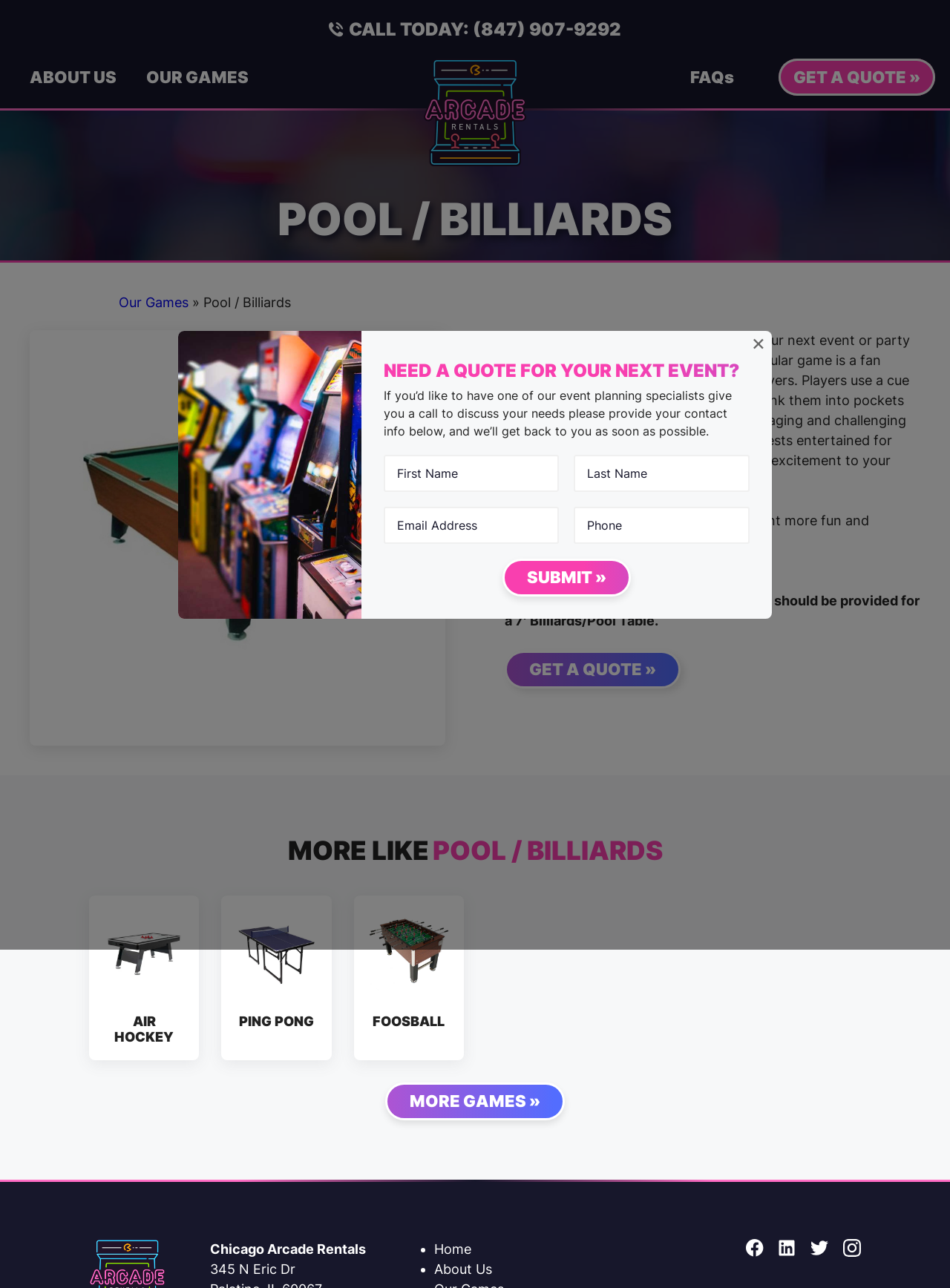Determine the coordinates of the bounding box that should be clicked to complete the instruction: "Login to the account". The coordinates should be represented by four float numbers between 0 and 1: [left, top, right, bottom].

None